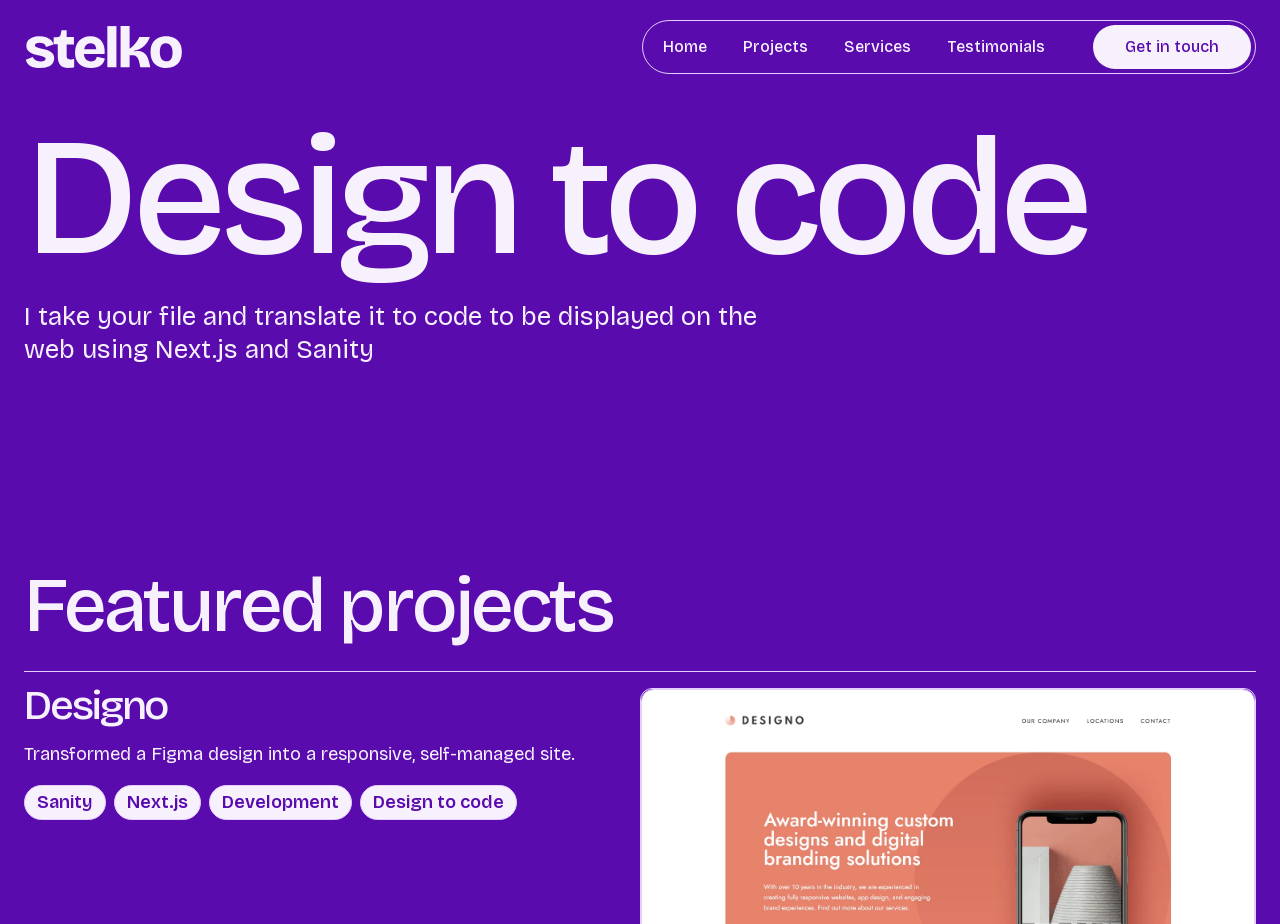Find the coordinates for the bounding box of the element with this description: "parent_node: Home".

[0.019, 0.027, 0.144, 0.075]